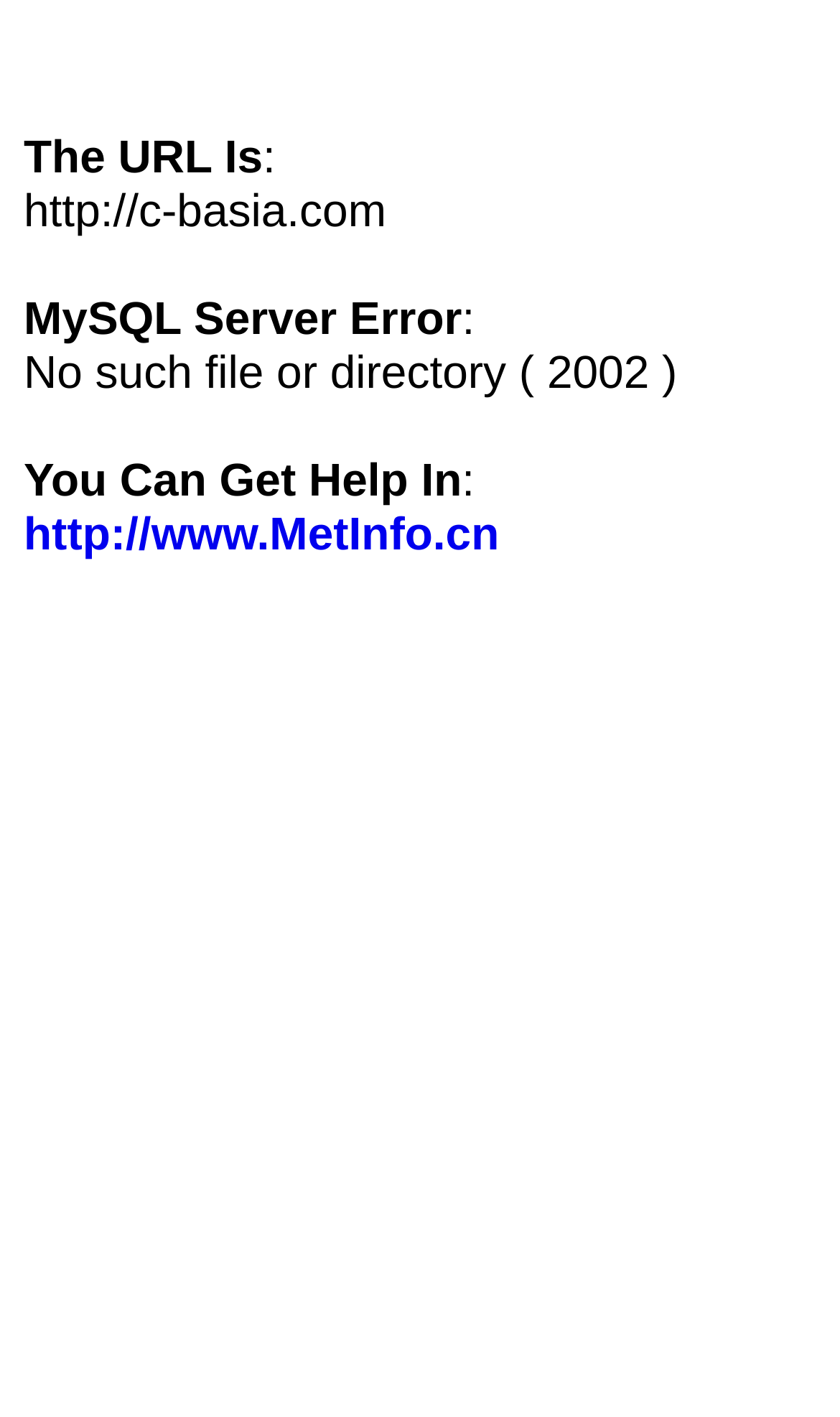Provide an in-depth description of the elements and layout of the webpage.

The webpage appears to be an error page with a title "MetInfo" at the top. Below the title, there is a table with a single row and cell that spans almost the entire width of the page. Within this cell, there are several lines of text and a link.

At the top of the cell, there is a URL "http://c-basia.com" followed by an error message "MySQL Server Error: No such file or directory (2002)". This error message is divided into three parts: the error type, a colon, and the error description.

Below the error message, there is a sentence "You Can Get Help In:" followed by a colon and a link to "http://www.MetInfo.cn". This link is positioned at the bottom of the cell, near the right edge of the page.

There are no images on the page, and the layout is simple with a focus on conveying error information and providing a link for further assistance.